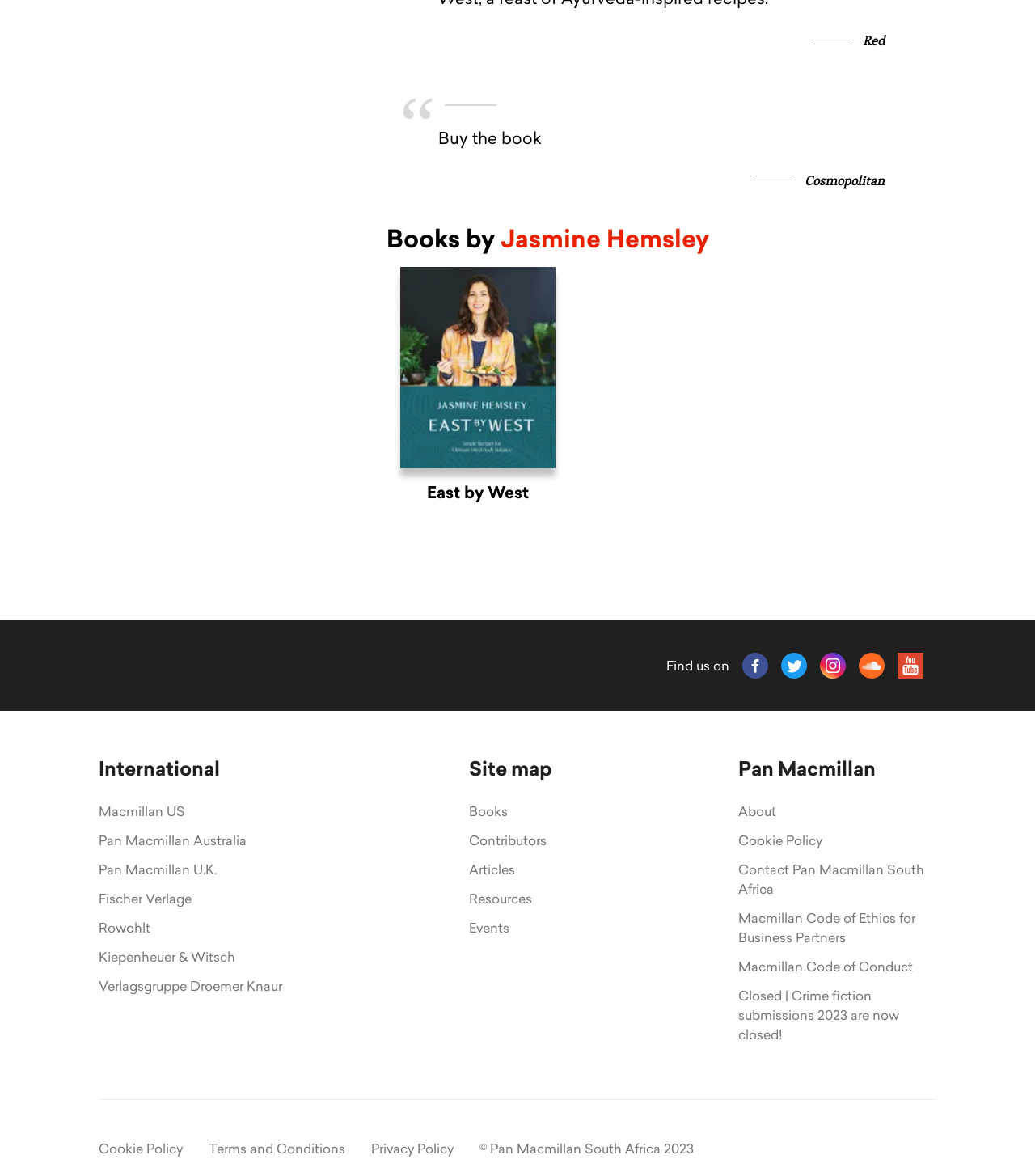Please identify the bounding box coordinates of the area that needs to be clicked to follow this instruction: "Find us on Facebook".

[0.717, 0.555, 0.742, 0.577]